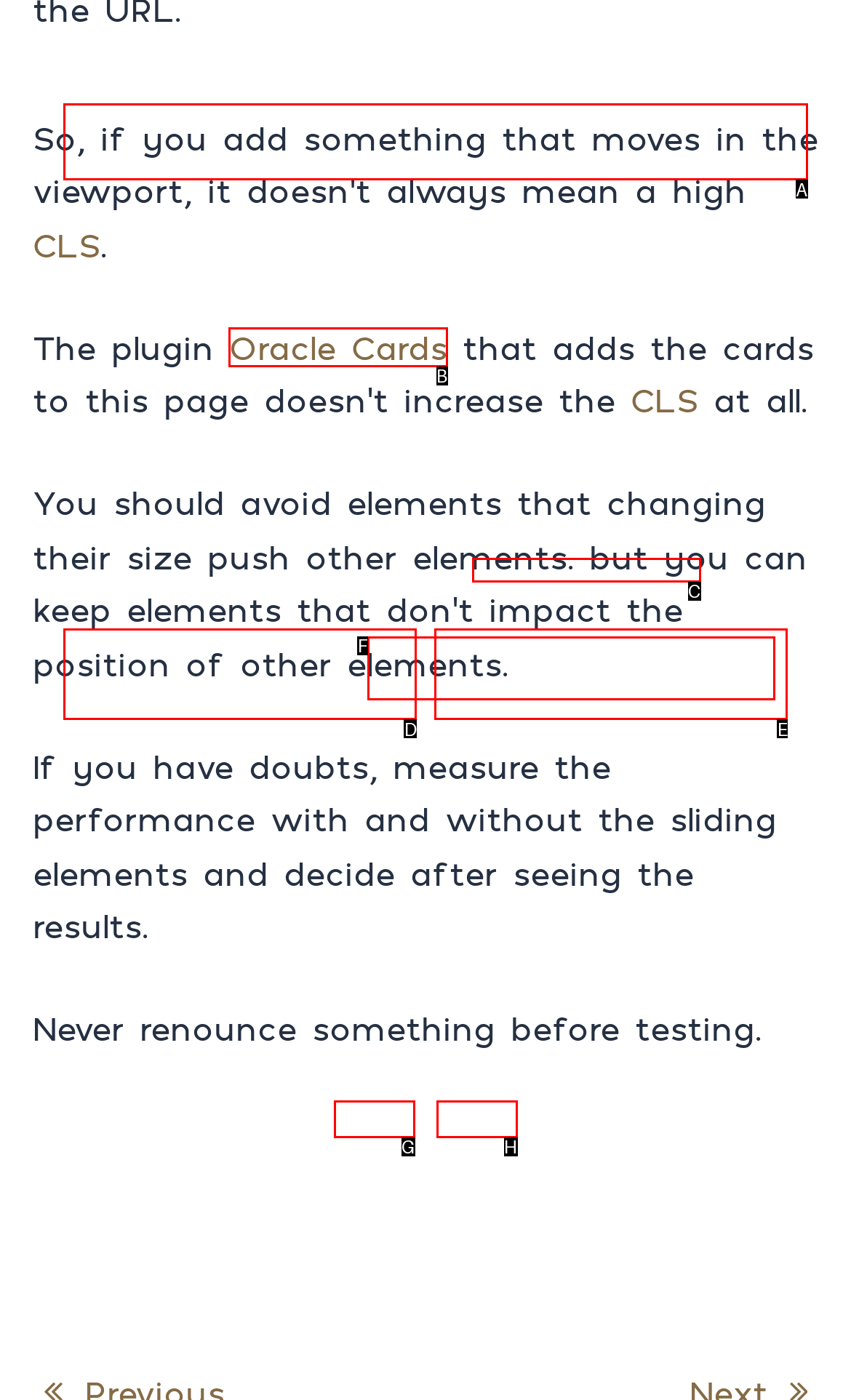Determine the correct UI element to click for this instruction: visit Oracle Cards. Respond with the letter of the chosen element.

B